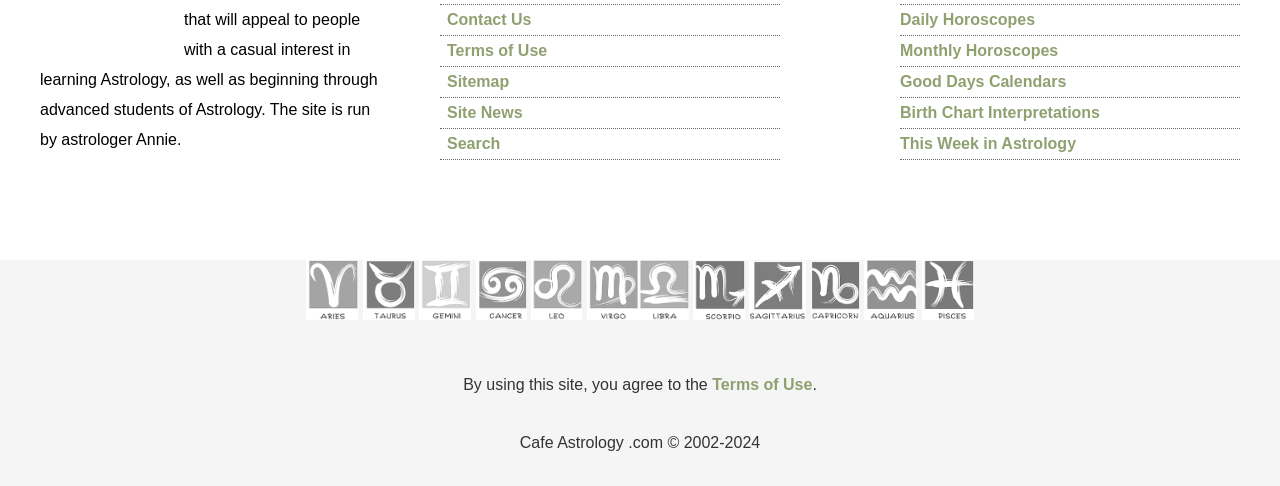Please indicate the bounding box coordinates for the clickable area to complete the following task: "View Daily Horoscopes". The coordinates should be specified as four float numbers between 0 and 1, i.e., [left, top, right, bottom].

[0.703, 0.022, 0.809, 0.057]